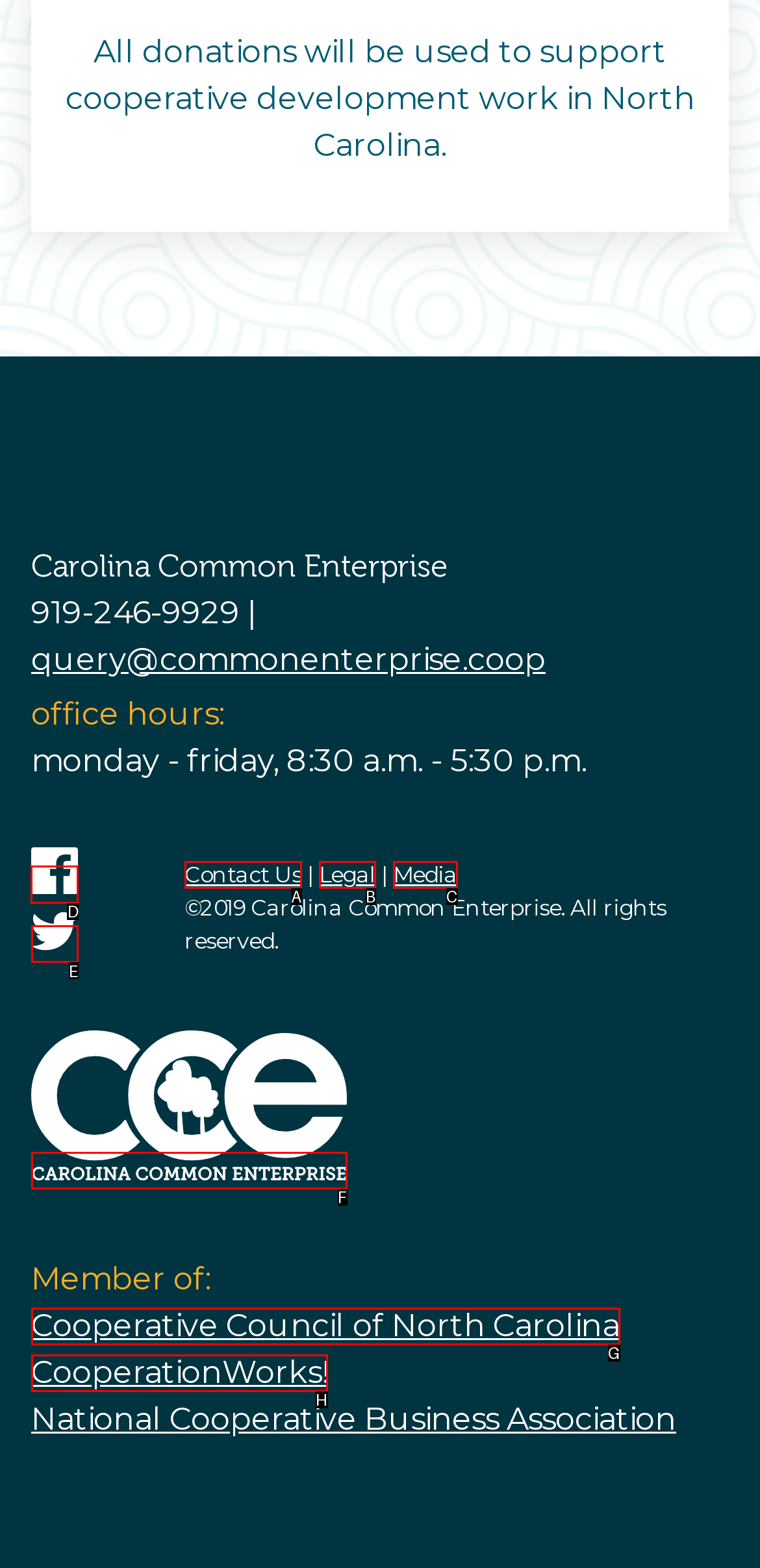Decide which HTML element to click to complete the task: Click the Facebook icon Provide the letter of the appropriate option.

D